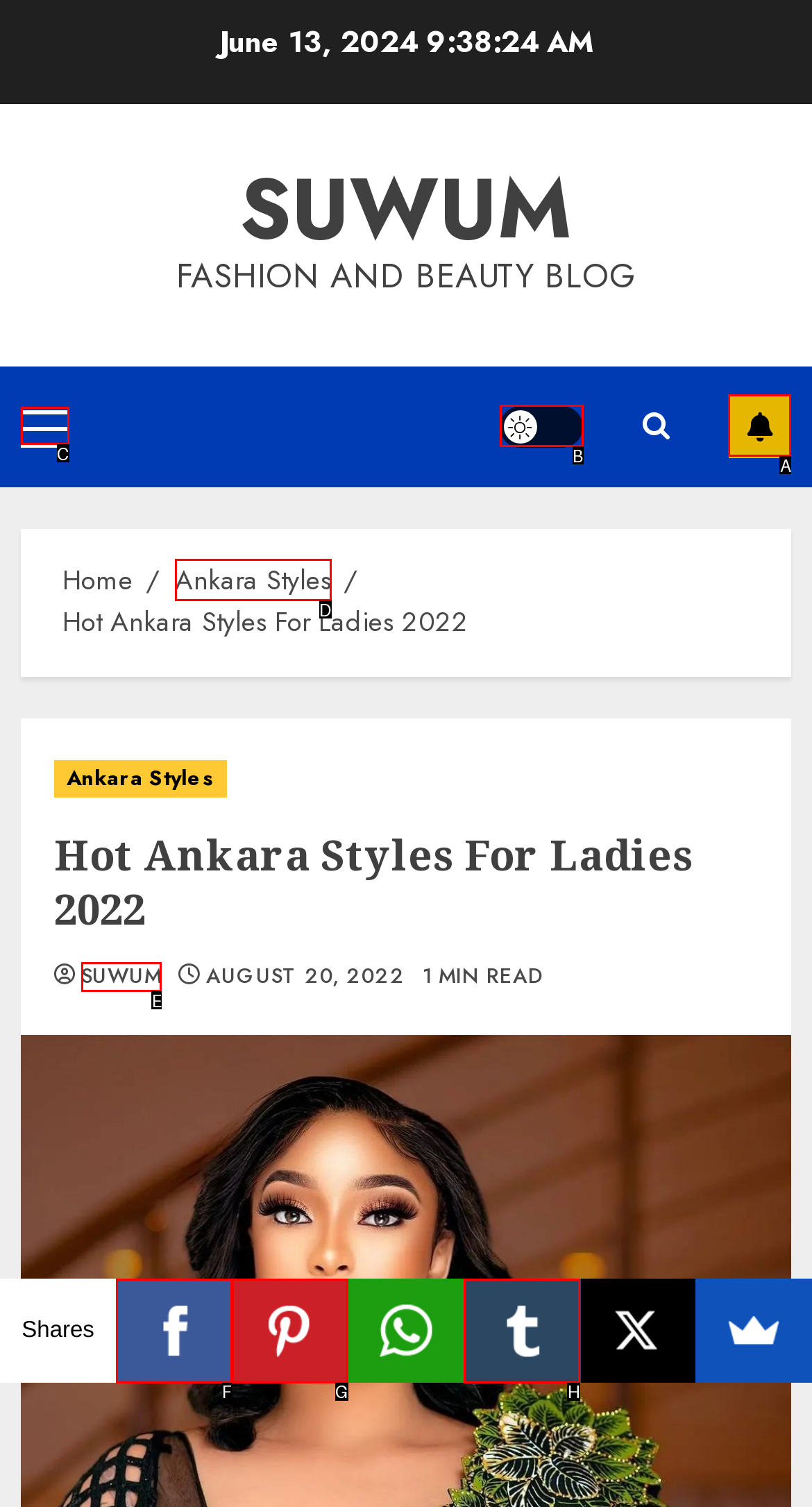From the given choices, which option should you click to complete this task: Subscribe to the newsletter? Answer with the letter of the correct option.

A